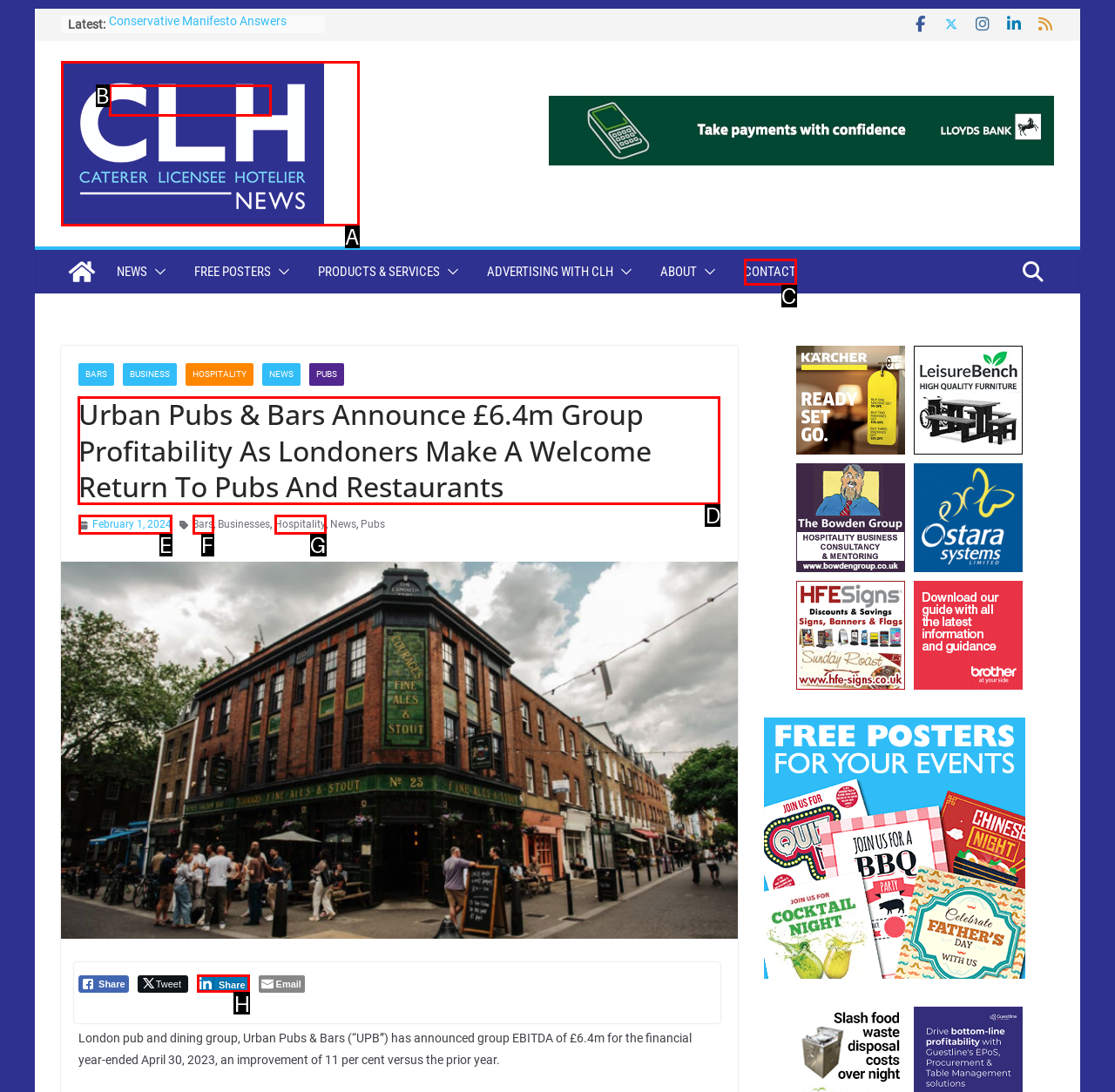Select the letter of the UI element you need to click to complete this task: Check the 'Urban Pubs & Bars Announce £6.4m Group Profitability As Londoners Make A Welcome Return To Pubs And Restaurants' article.

D